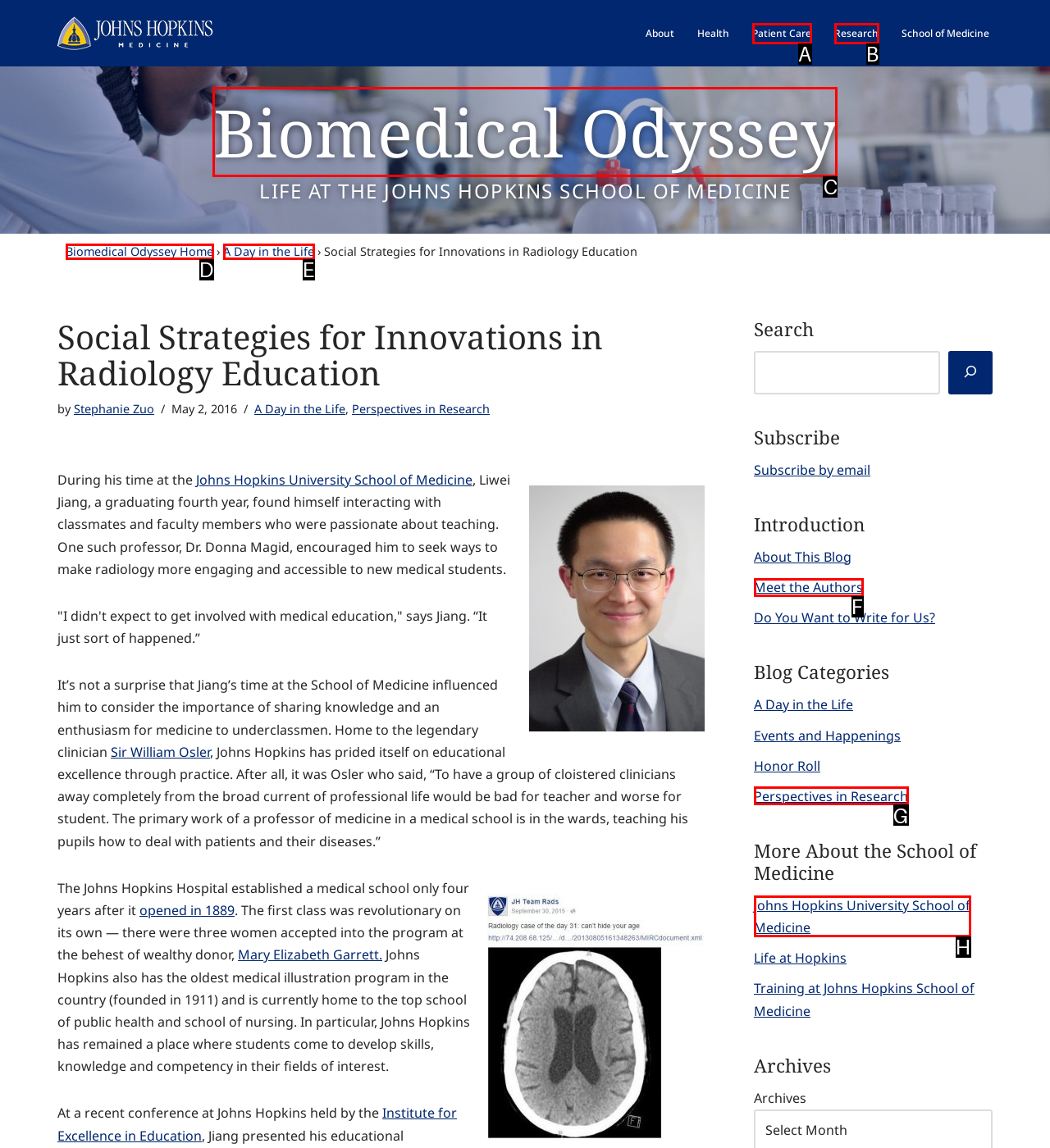Given the description: Research, select the HTML element that best matches it. Reply with the letter of your chosen option.

B